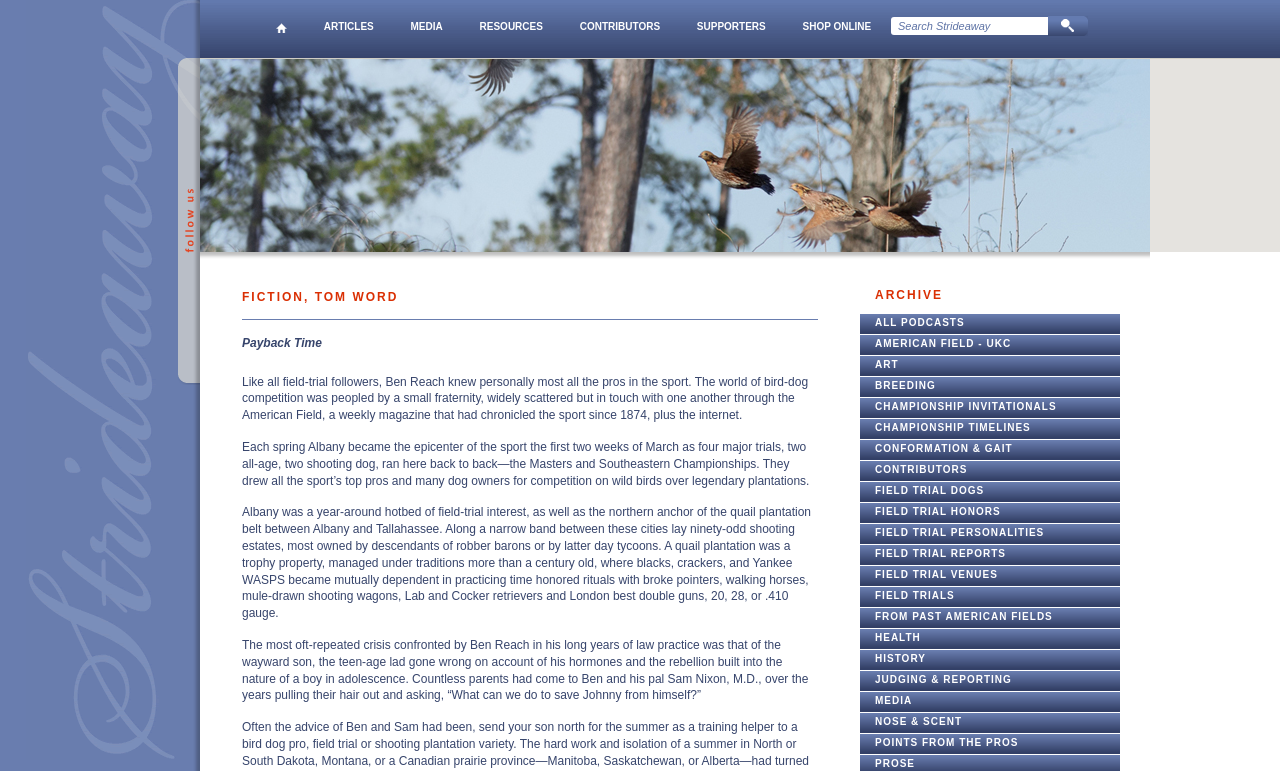What is the title of the article on the webpage?
Refer to the image and give a detailed answer to the question.

The title of the article on the webpage can be determined by looking at the main content section of the webpage, where the heading 'Payback Time' is displayed.